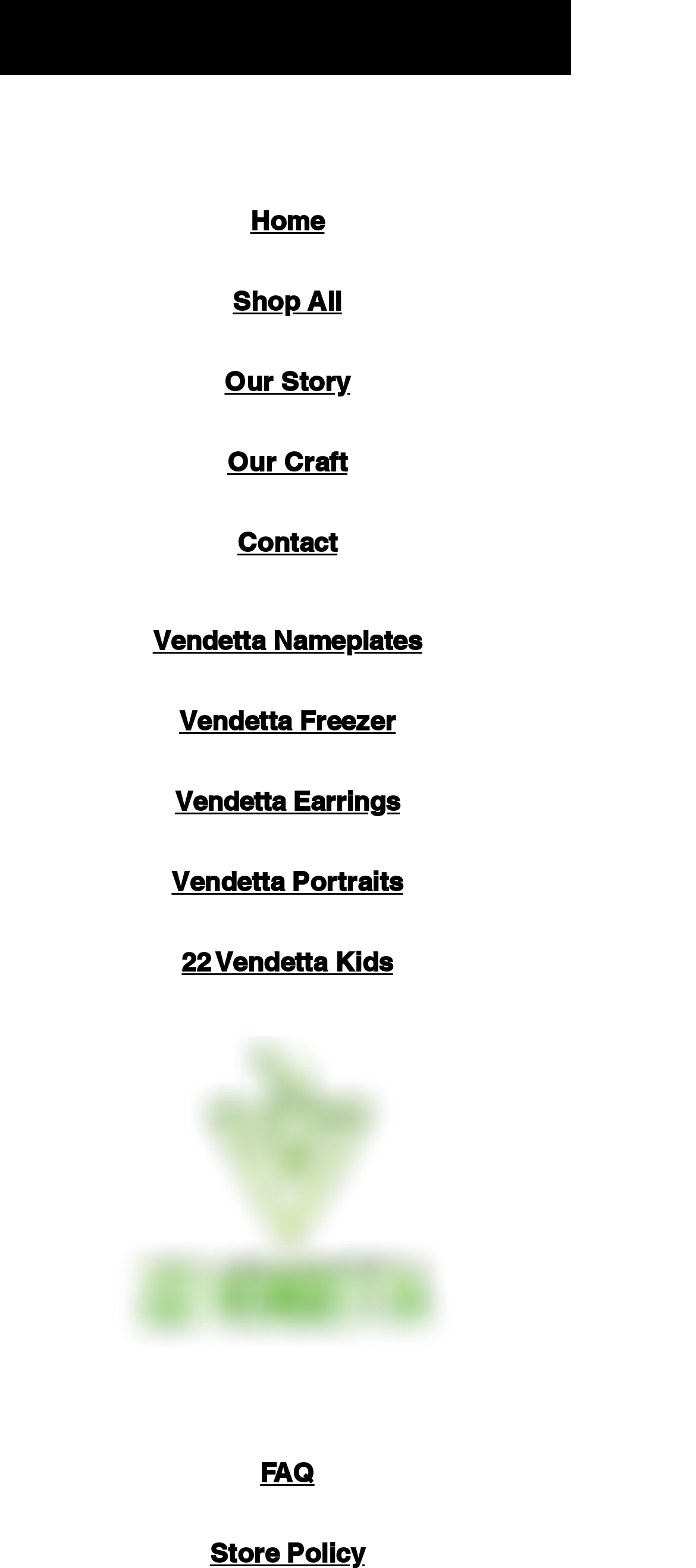Could you indicate the bounding box coordinates of the region to click in order to complete this instruction: "check faq".

[0.374, 0.928, 0.452, 0.95]